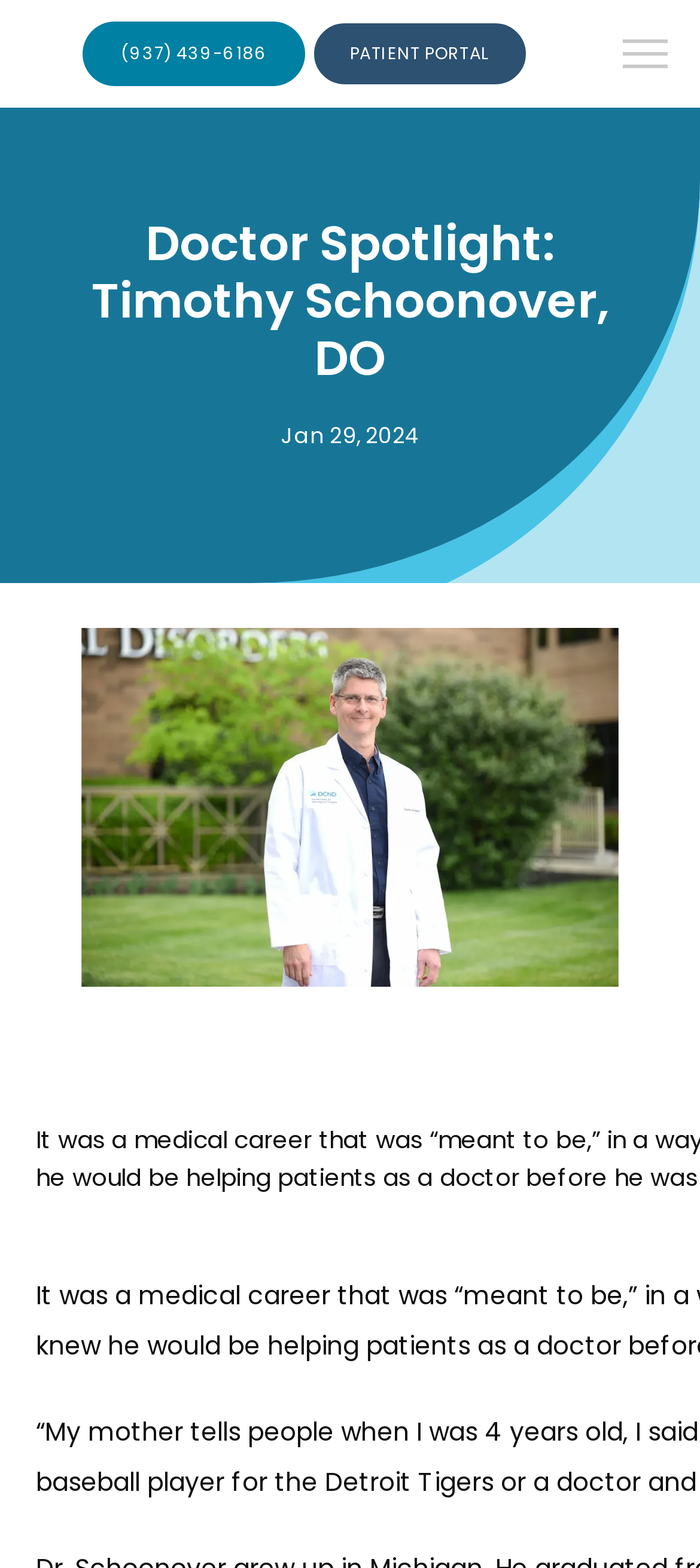Please find and report the bounding box coordinates of the element to click in order to perform the following action: "Click the Dayton Center for Neurological Disorders logo". The coordinates should be expressed as four float numbers between 0 and 1, in the format [left, top, right, bottom].

[0.224, 0.232, 0.776, 0.242]